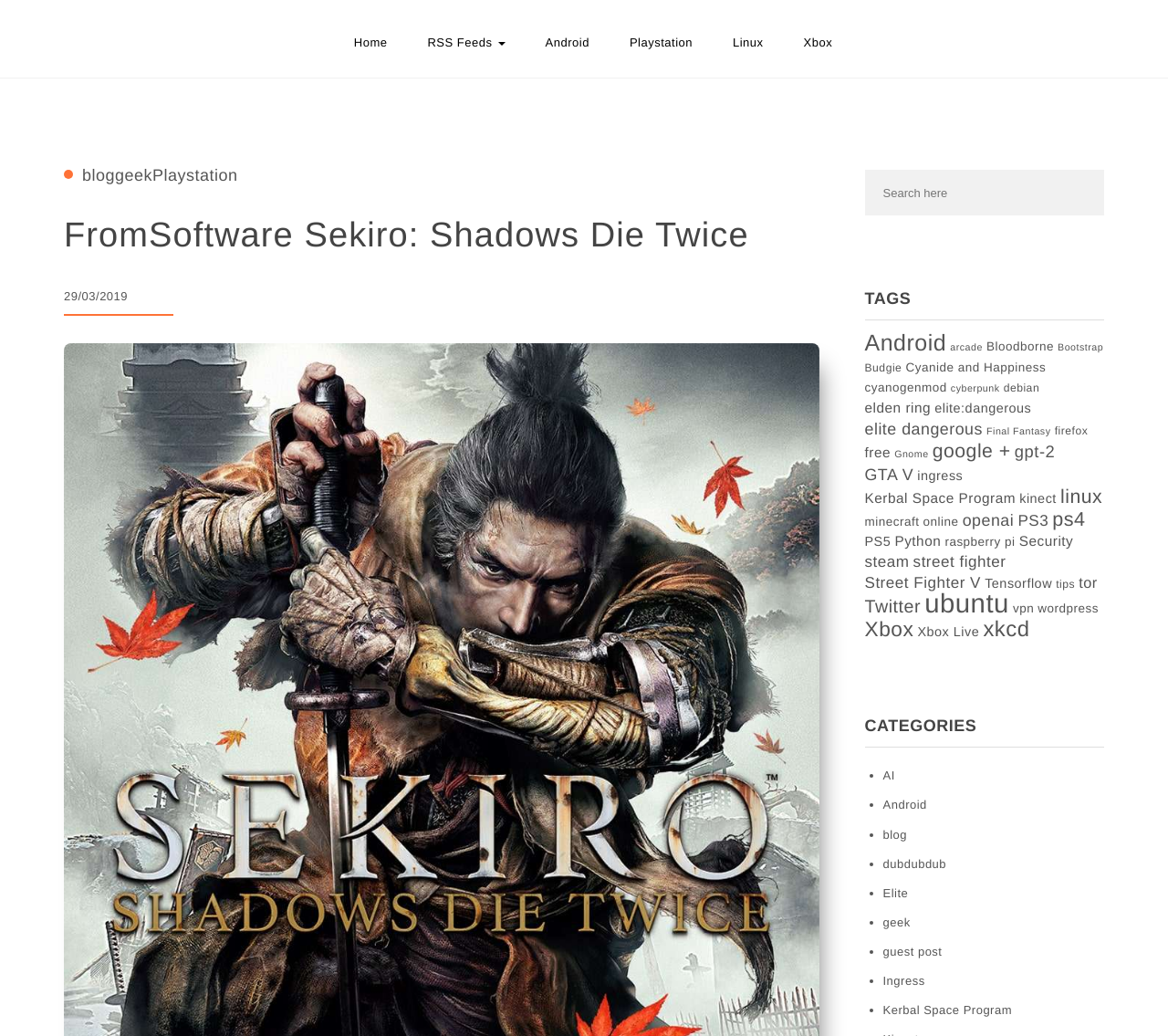What is the name of the website?
Refer to the image and give a detailed response to the question.

I determined the answer by looking at the top-left corner of the webpage, where the link 'Gamer Geek News' is located, indicating that it is the name of the website.